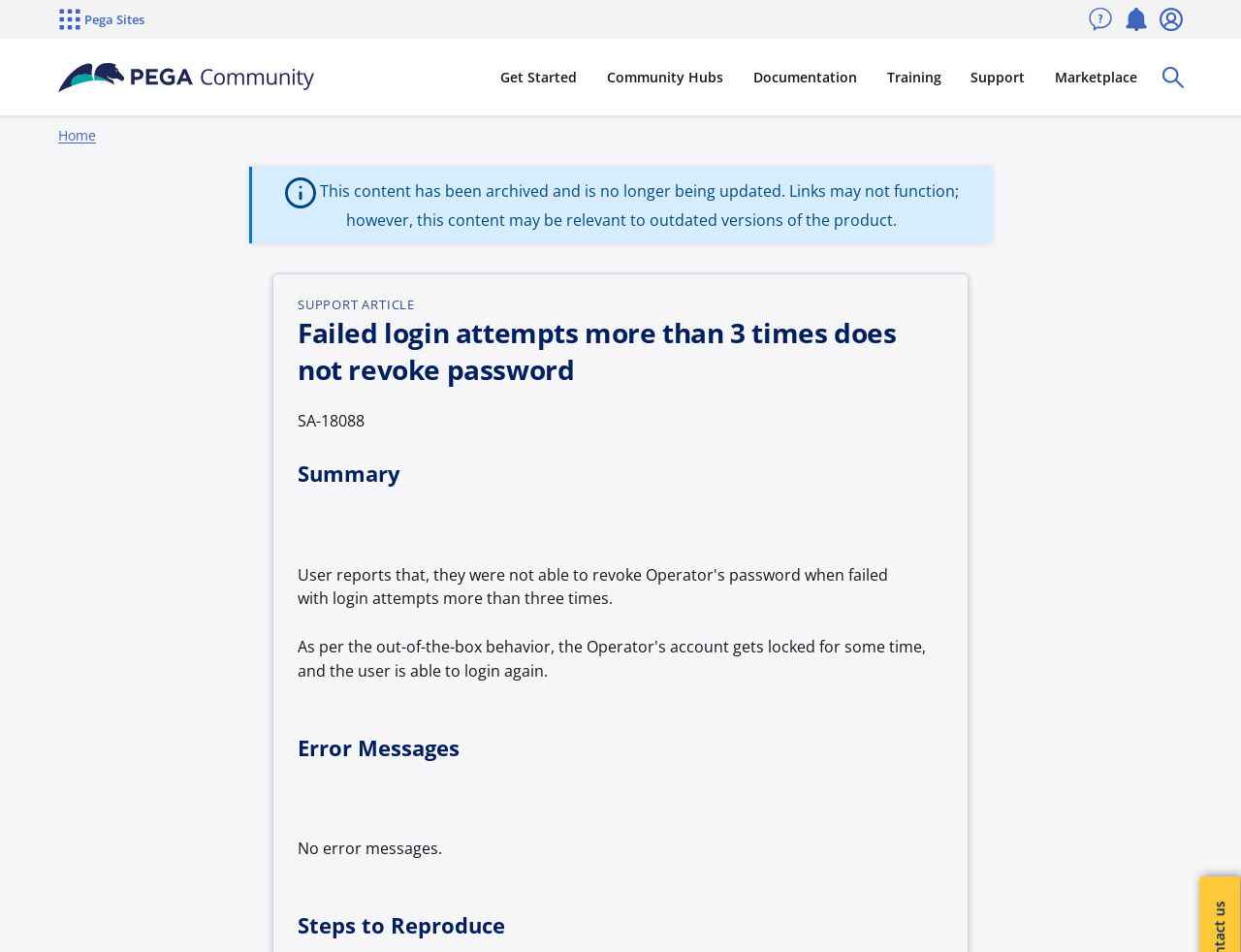Please determine the bounding box coordinates of the element to click on in order to accomplish the following task: "Toggle the search panel". Ensure the coordinates are four float numbers ranging from 0 to 1, i.e., [left, top, right, bottom].

[0.928, 0.059, 0.963, 0.103]